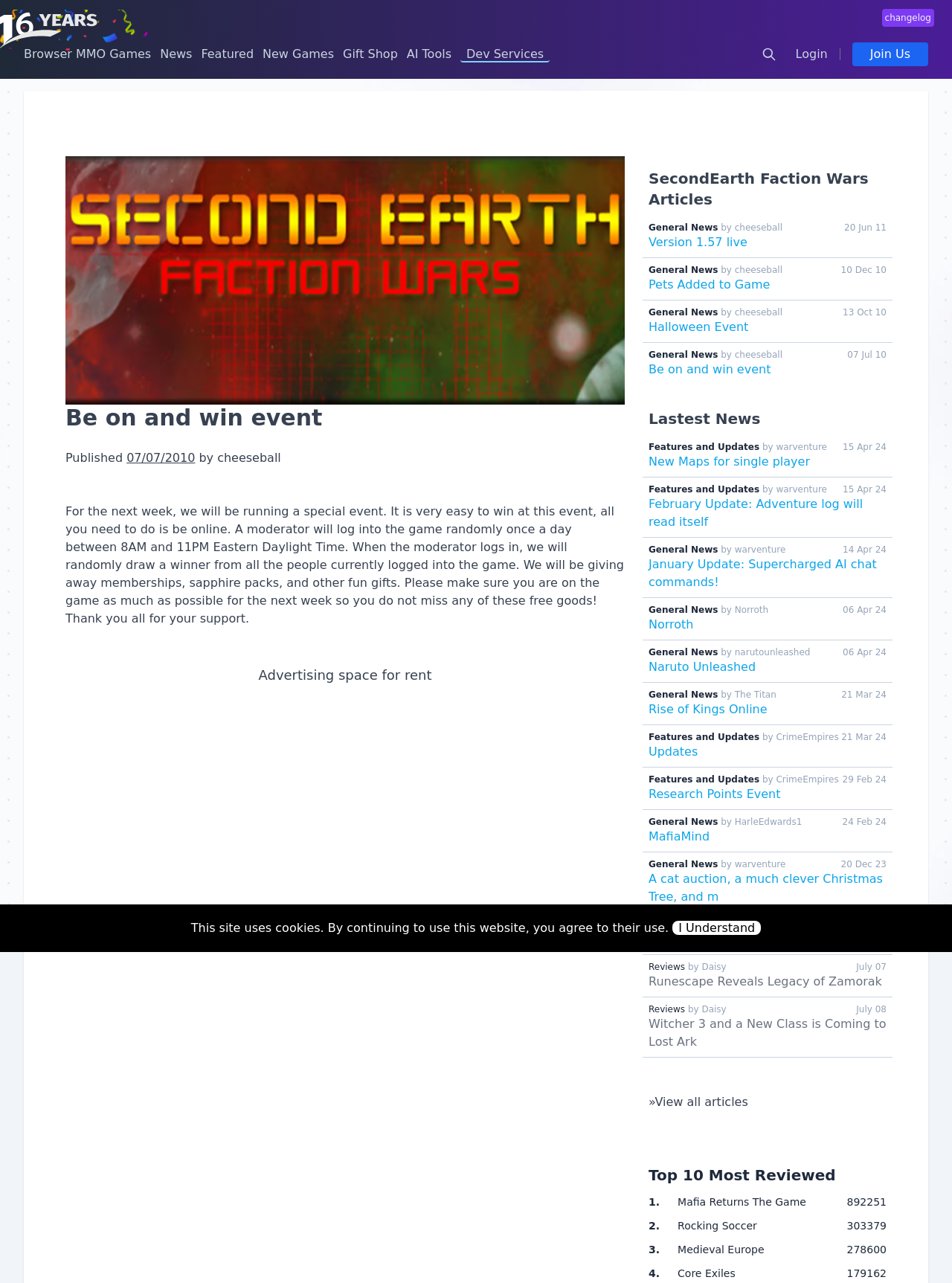Utilize the details in the image to thoroughly answer the following question: What is the name of the game mentioned on the webpage?

I found the answer by looking at the heading 'Be on and win event' and the image with the text 'SecondEarth Faction Wars' which suggests that this is the name of the game being referred to on the webpage.